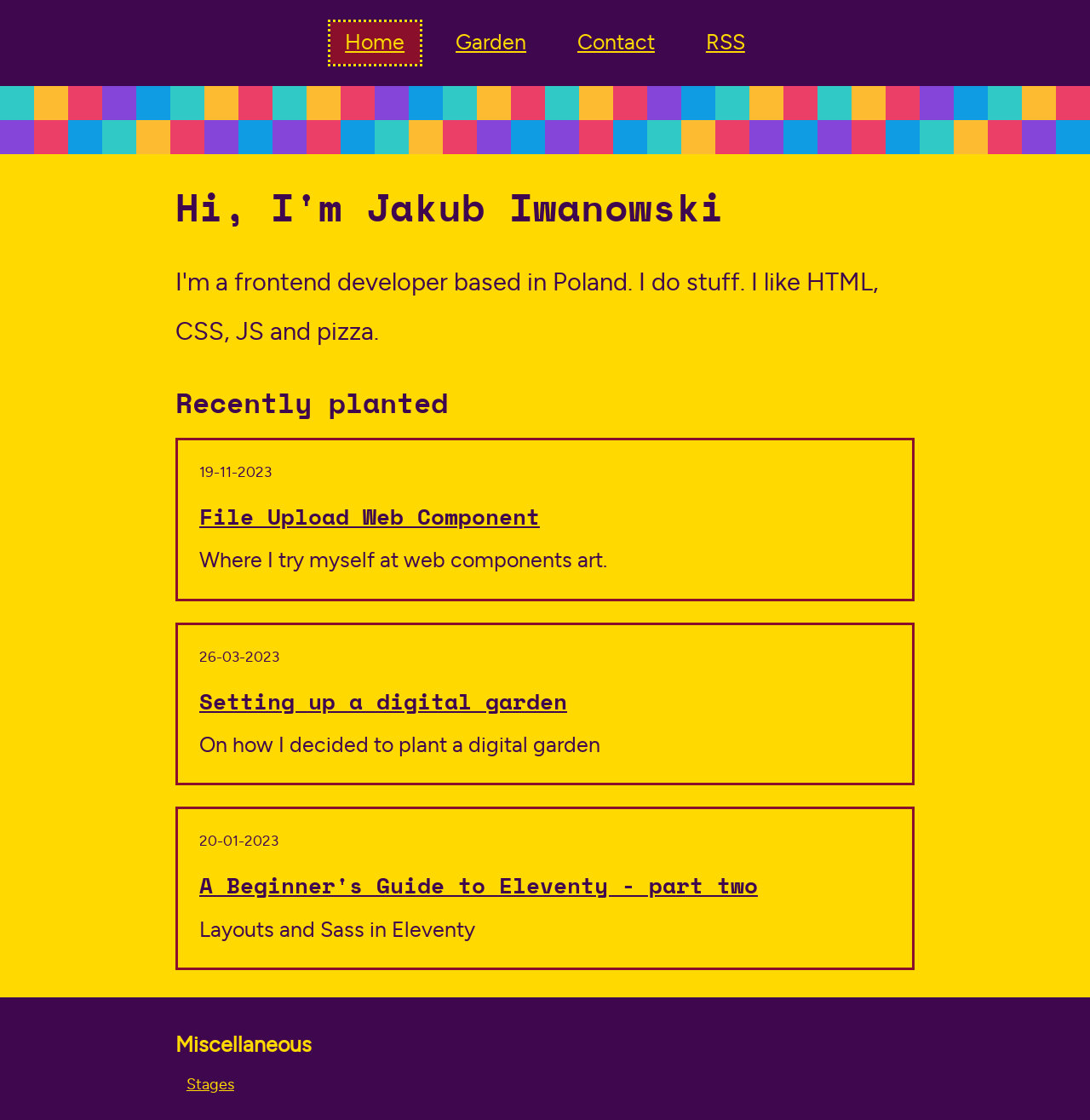Locate and generate the text content of the webpage's heading.

Hi, I'm Jakub Iwanowski